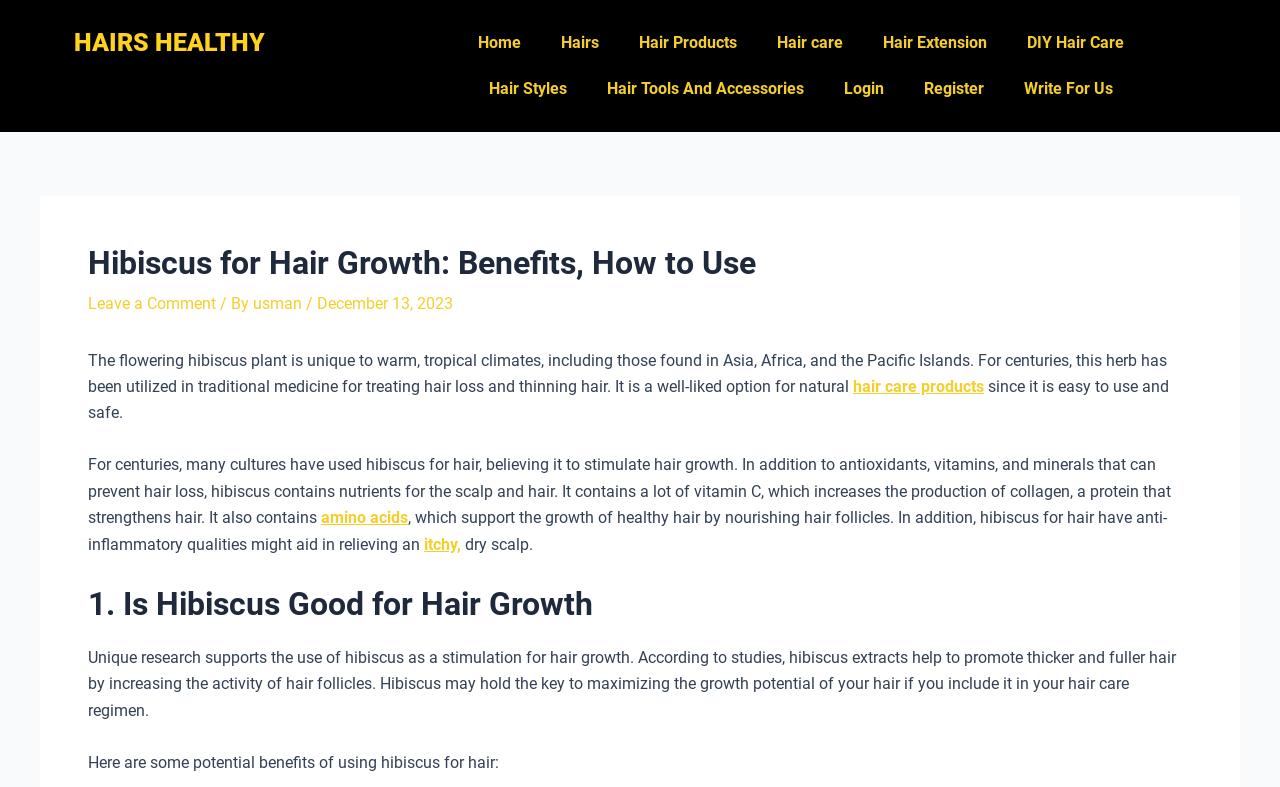Using the details in the image, give a detailed response to the question below:
What nutrient does hibiscus contain that strengthens hair?

According to the text, hibiscus contains vitamin C, which increases the production of collagen, a protein that strengthens hair, as mentioned in the sentence 'It contains a lot of vitamin C, which increases the production of collagen, a protein that strengthens hair'.